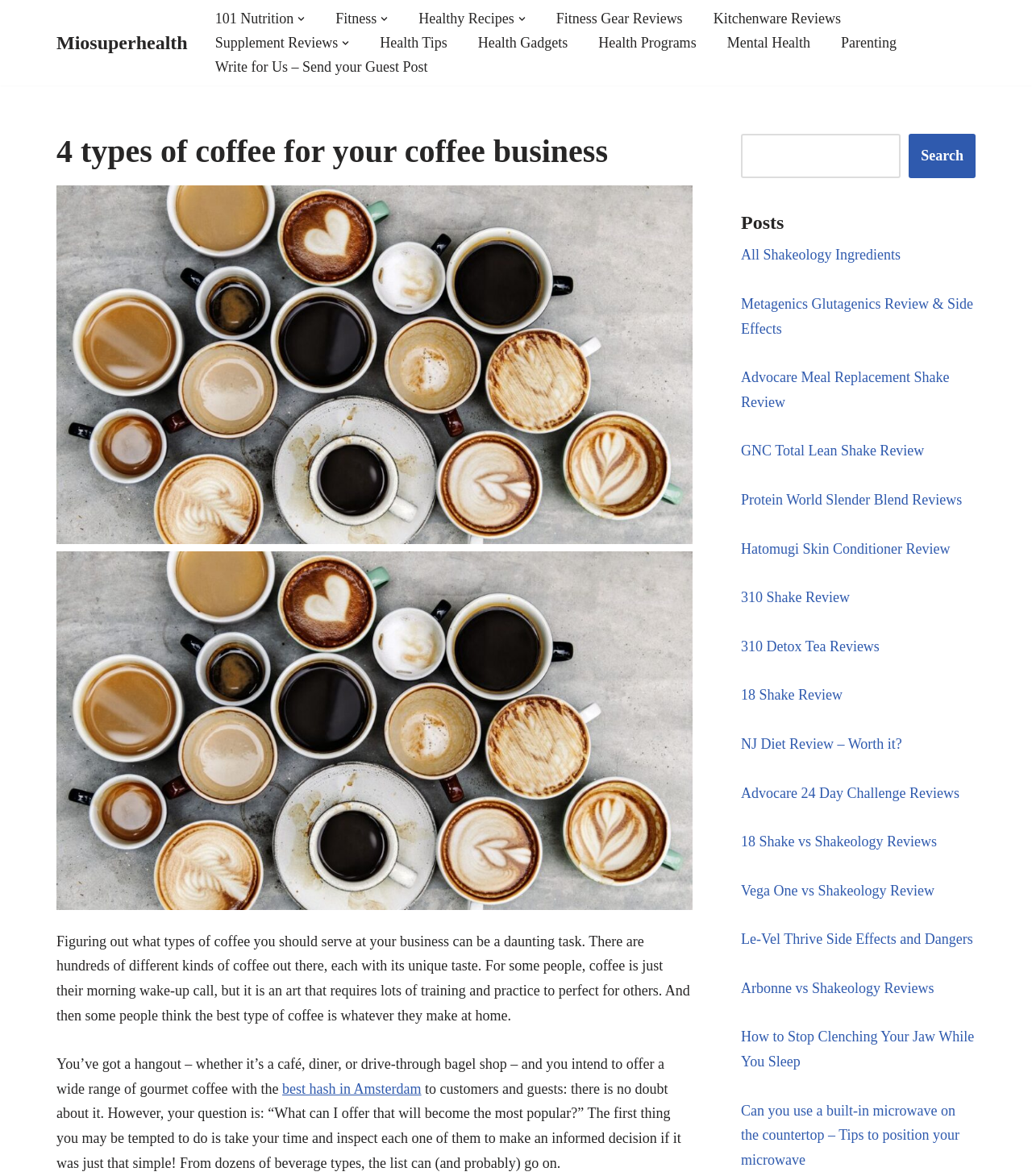Give a detailed account of the webpage, highlighting key information.

The webpage is about Miosuperhealth, a health and wellness website. At the top, there is a navigation menu with links to various categories, including "101 Nutrition", "Fitness", "Healthy Recipes", and more. Below the navigation menu, there is a heading that reads "4 types of coffee for your coffee business". 

To the right of the heading, there is a figure, likely an image related to coffee. Below the heading and the figure, there is a block of text that discusses the importance of choosing the right type of coffee for a business. The text also mentions that the website will help readers make an informed decision.

Further down the page, there is a search bar with a search button. Below the search bar, there are several links to articles and reviews related to health and wellness, including protein shakes, meal replacement shakes, and skincare products. The links are organized in a list, with each link taking up a single line. 

At the very top of the page, there is a link to "Skip to content" and a link to the website's logo, "Miosuperhealth". The overall layout of the page is organized, with clear headings and concise text.